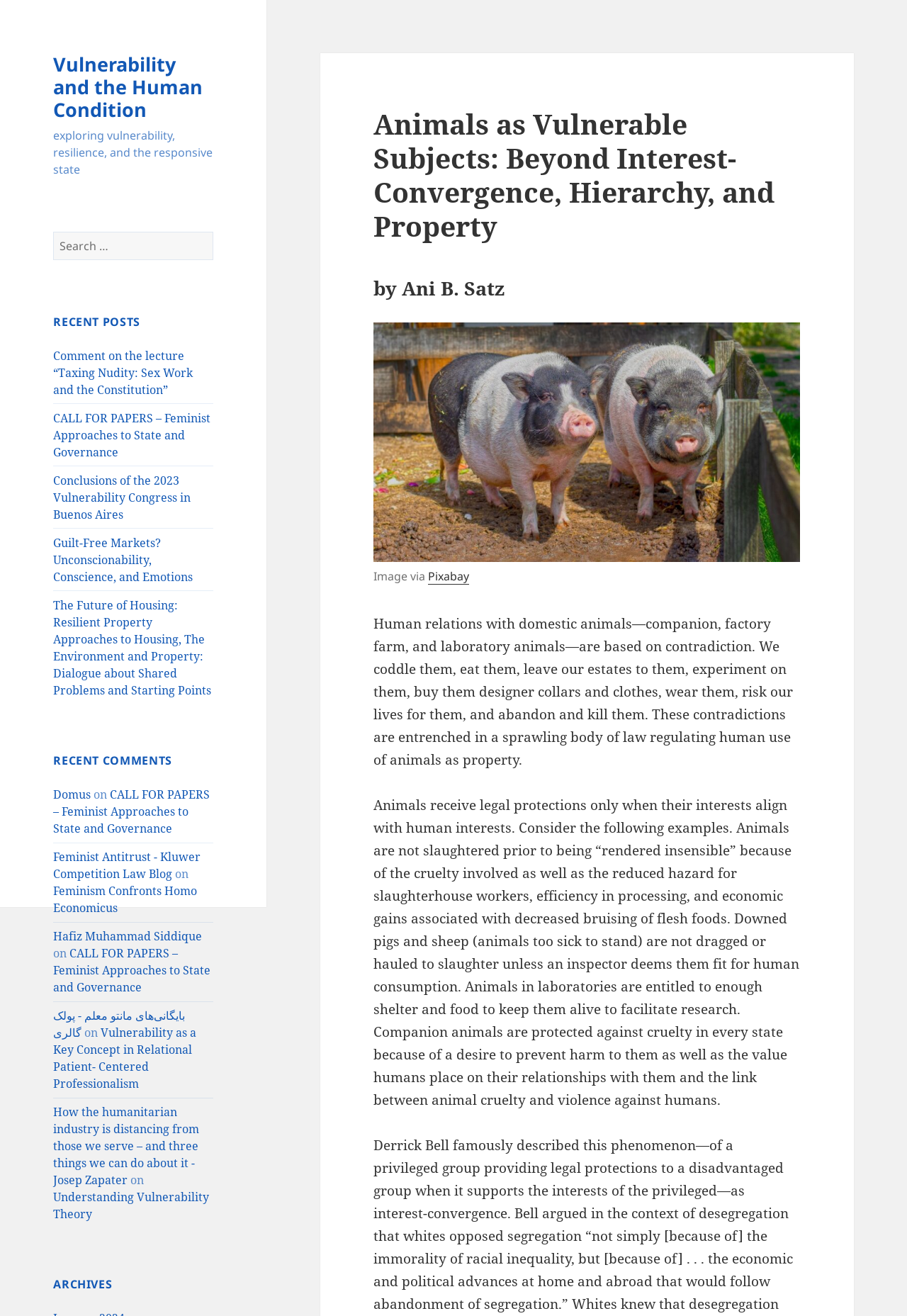Pinpoint the bounding box coordinates of the element to be clicked to execute the instruction: "View recent posts".

[0.059, 0.264, 0.235, 0.531]